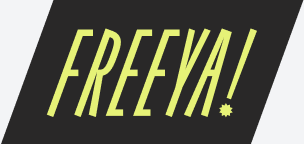Explain the image in a detailed and thorough manner.

The image features the word "FREEYA!" prominently displayed in a bold, stylized font. The letters are colored in a vibrant yellow, making them stand out against a dark background. The exclamation mark adds an element of excitement and emphasis, suggesting an energetic and lively theme. This design serves as a visual anchor for the "Freeya Newsletter Archive: Issue #05," reflecting the engaging and creative essence of the content found within the newsletter. The playful design captures the attention and embodies the spirit of discovery and inspiration associated with the Freeya brand.